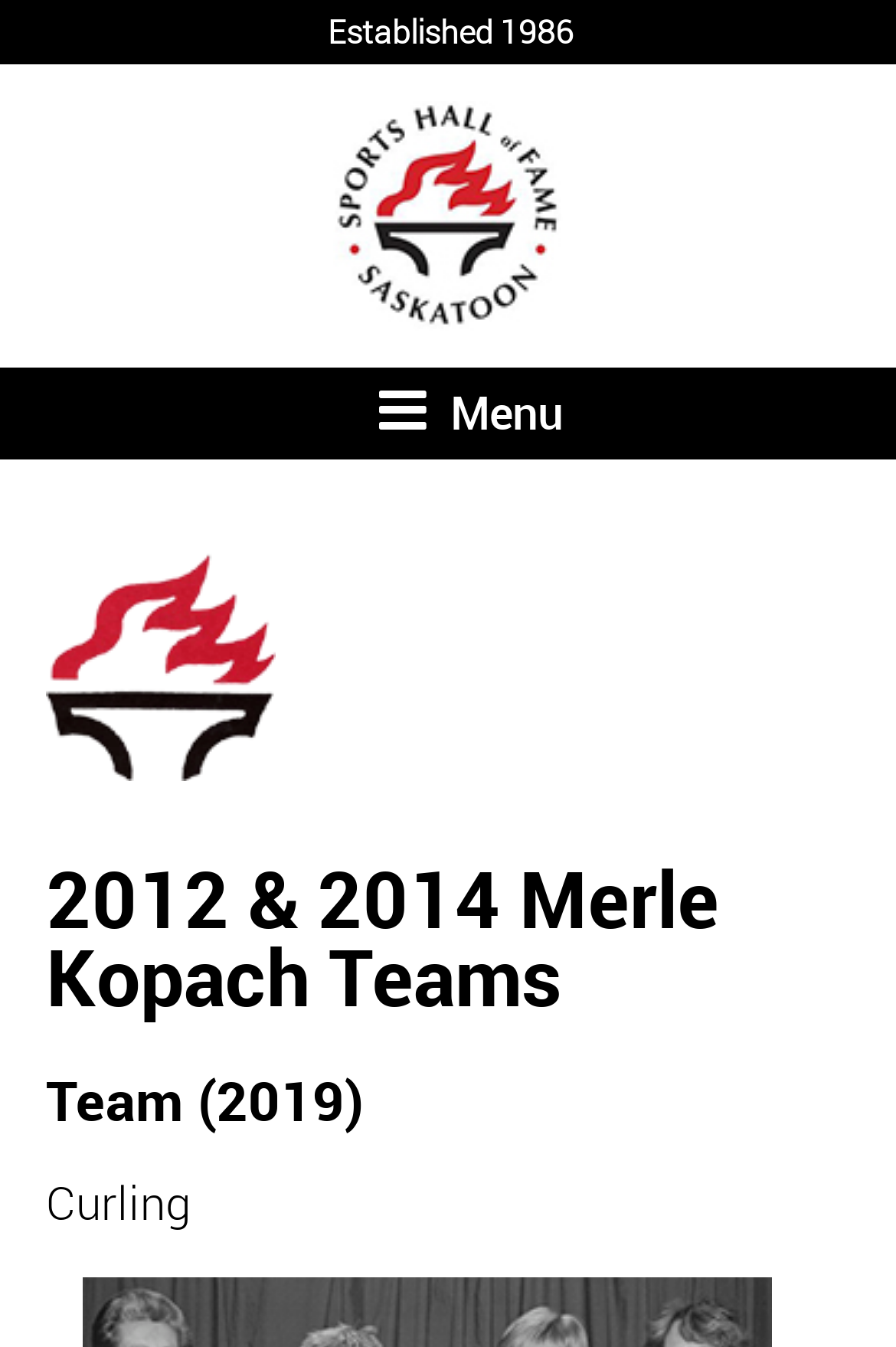What is the year the Saskatoon Sports Hall of Fame was established?
Using the image, elaborate on the answer with as much detail as possible.

The answer can be found in the static text element 'Established 1986' which is located at the top of the webpage, indicating the year the Saskatoon Sports Hall of Fame was established.